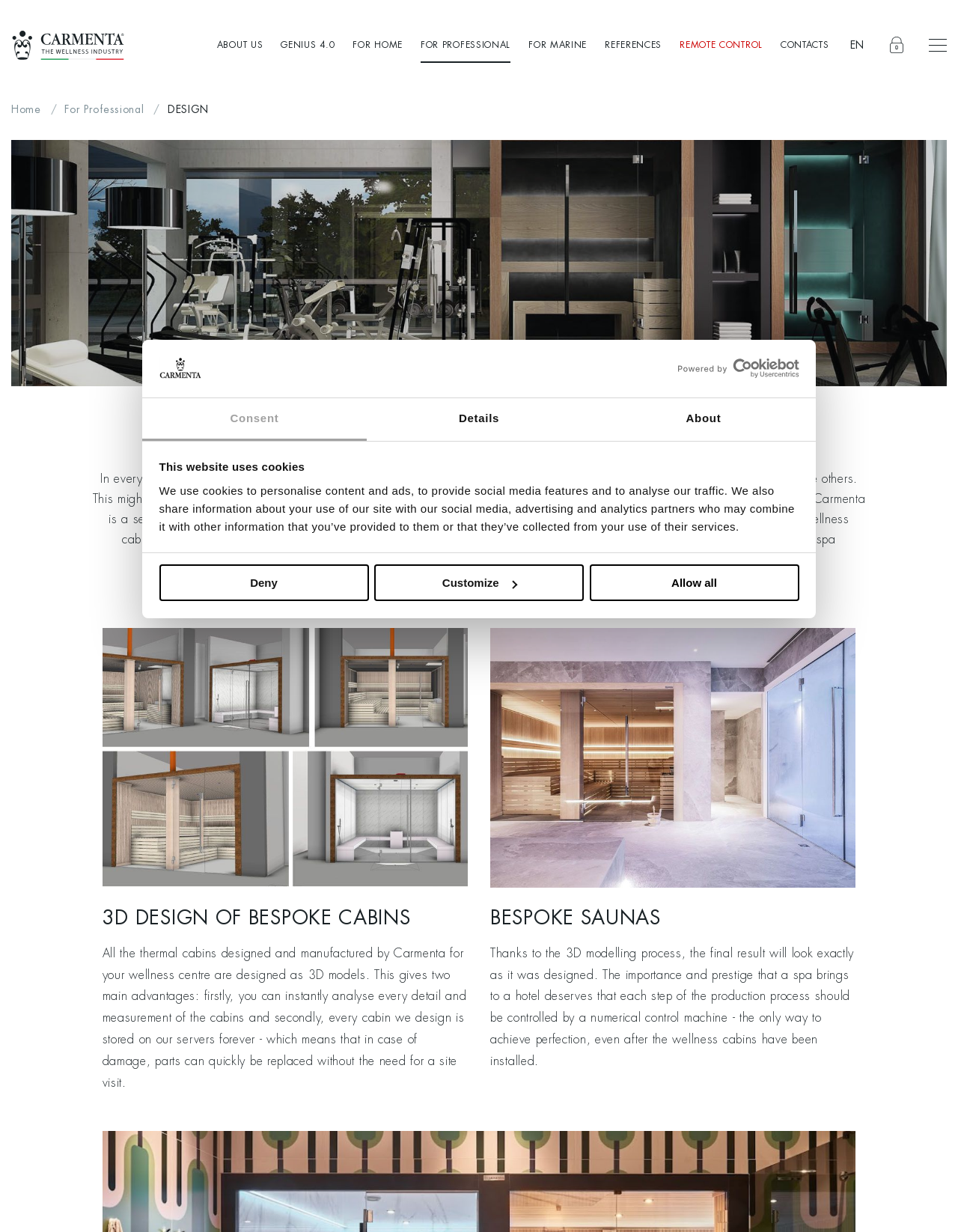Identify the bounding box coordinates of the clickable region necessary to fulfill the following instruction: "Click the logo to open in a new window". The bounding box coordinates should be four float numbers between 0 and 1, i.e., [left, top, right, bottom].

[0.697, 0.291, 0.834, 0.307]